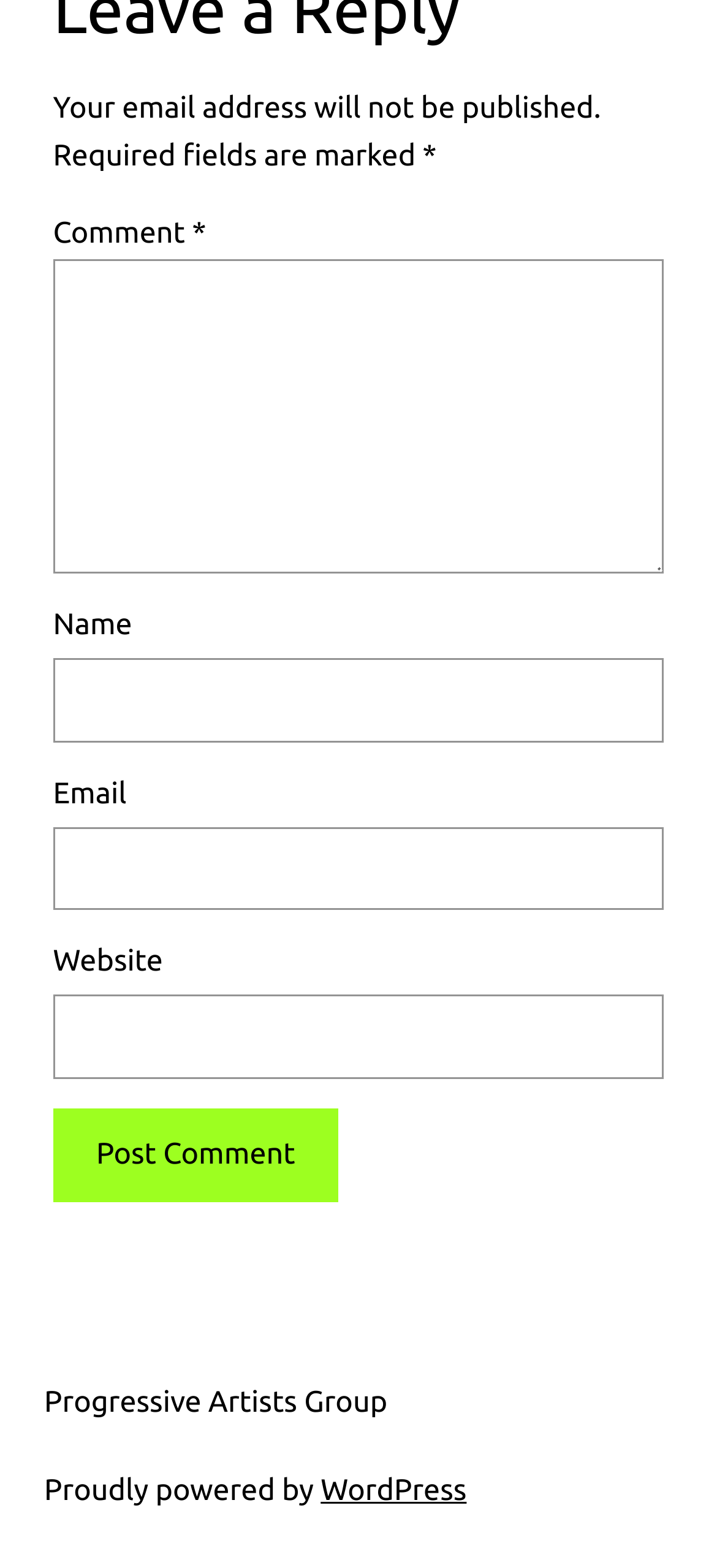Please answer the following question using a single word or phrase: 
How many text boxes are required?

One